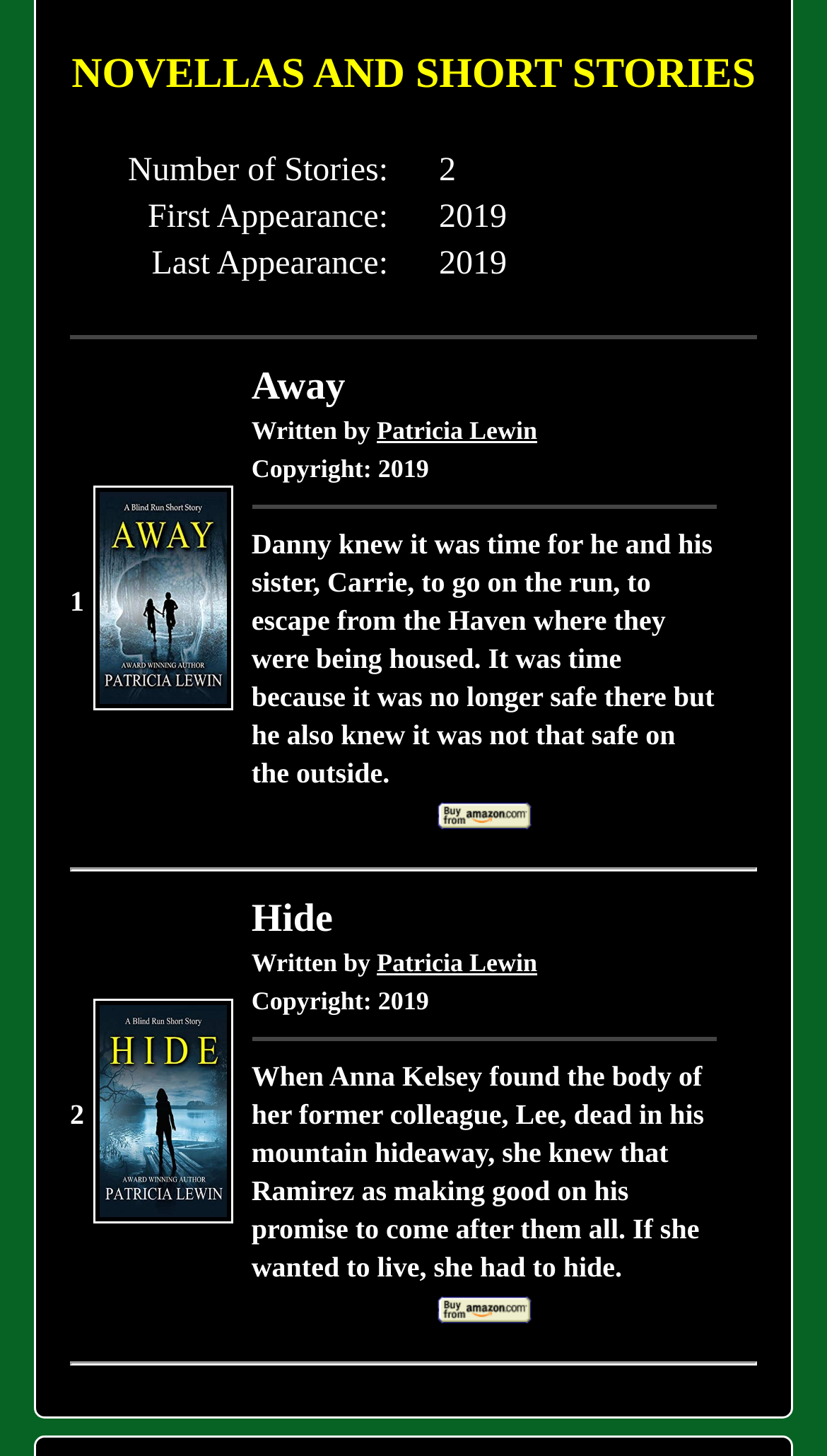Identify the bounding box for the described UI element: "Patricia Lewin".

[0.456, 0.285, 0.65, 0.305]